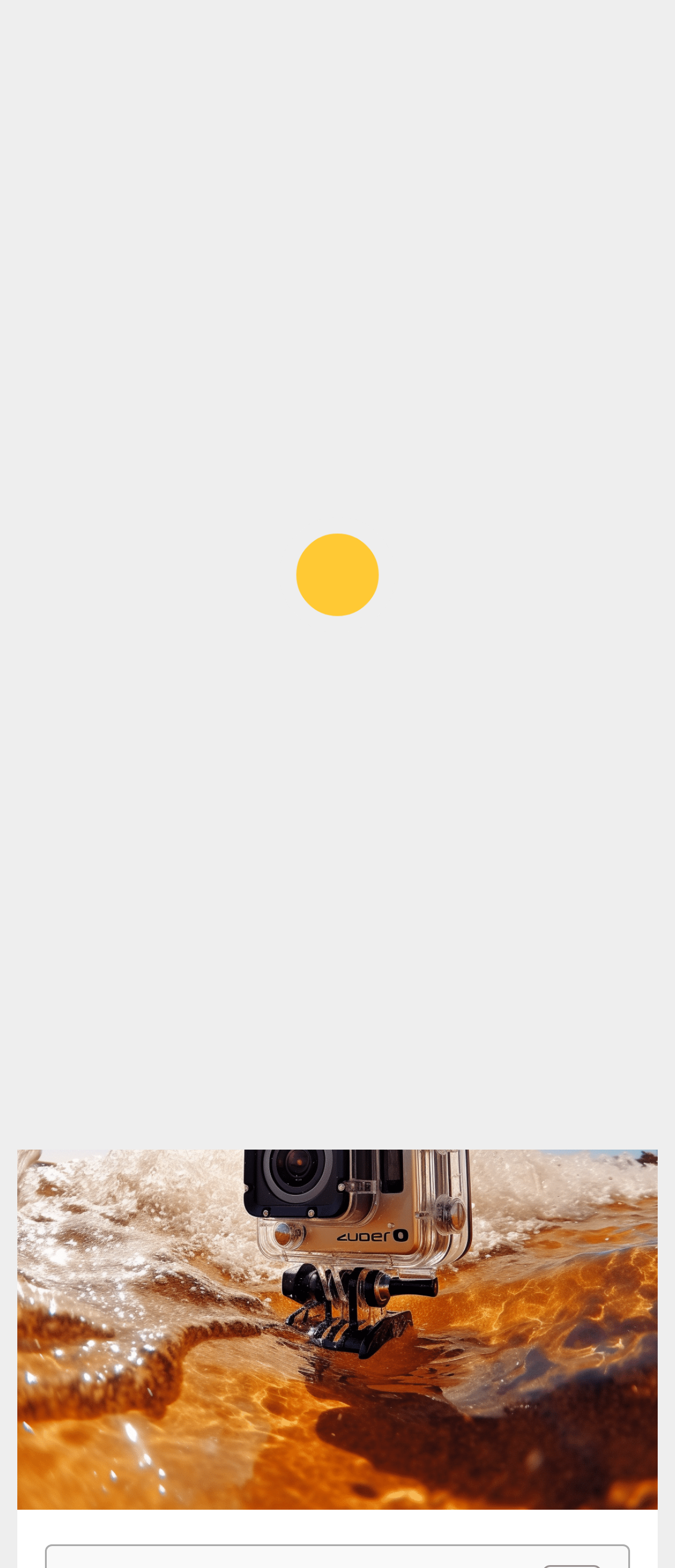Provide the bounding box coordinates of the HTML element described as: "Light/Dark Button". The bounding box coordinates should be four float numbers between 0 and 1, i.e., [left, top, right, bottom].

[0.615, 0.232, 0.718, 0.254]